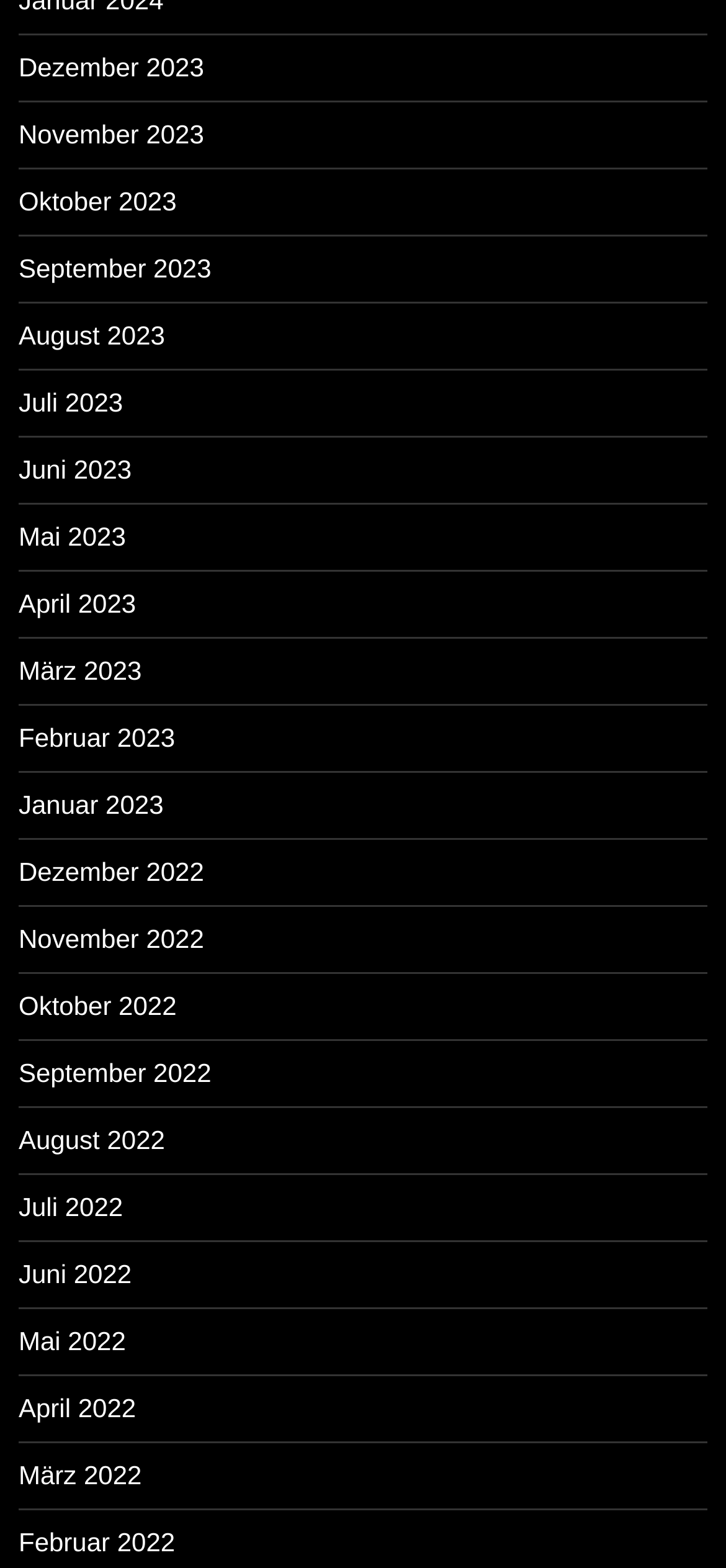What is the latest month listed?
Examine the image and provide an in-depth answer to the question.

I looked at the links on the webpage and found that the latest month listed is December 2023, which is the 1st link from the top.